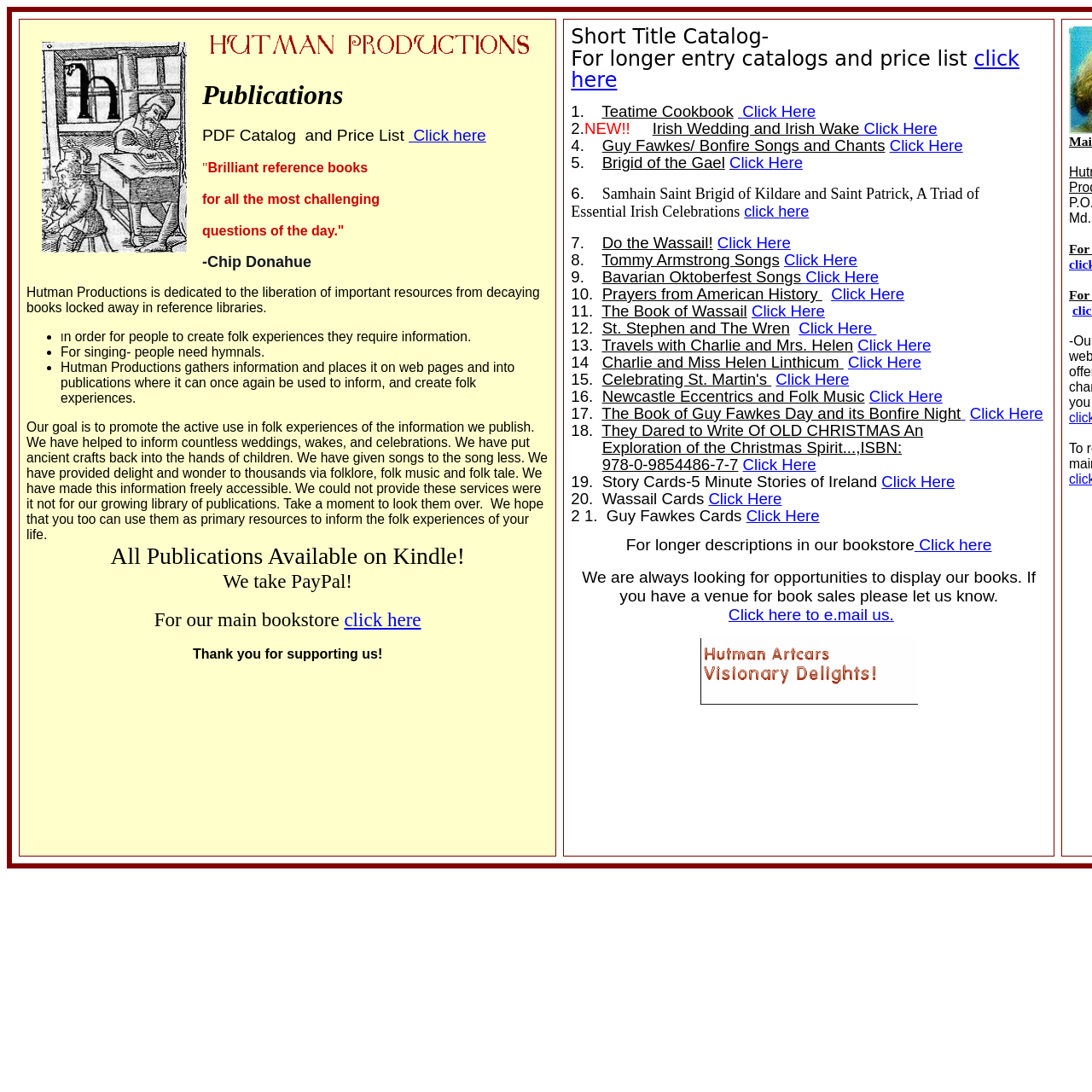Consider the image and give a detailed and elaborate answer to the question: 
How many publications are available on Kindle?

The webpage states 'All Publications Available on Kindle!' which implies that all publications are available on Kindle.